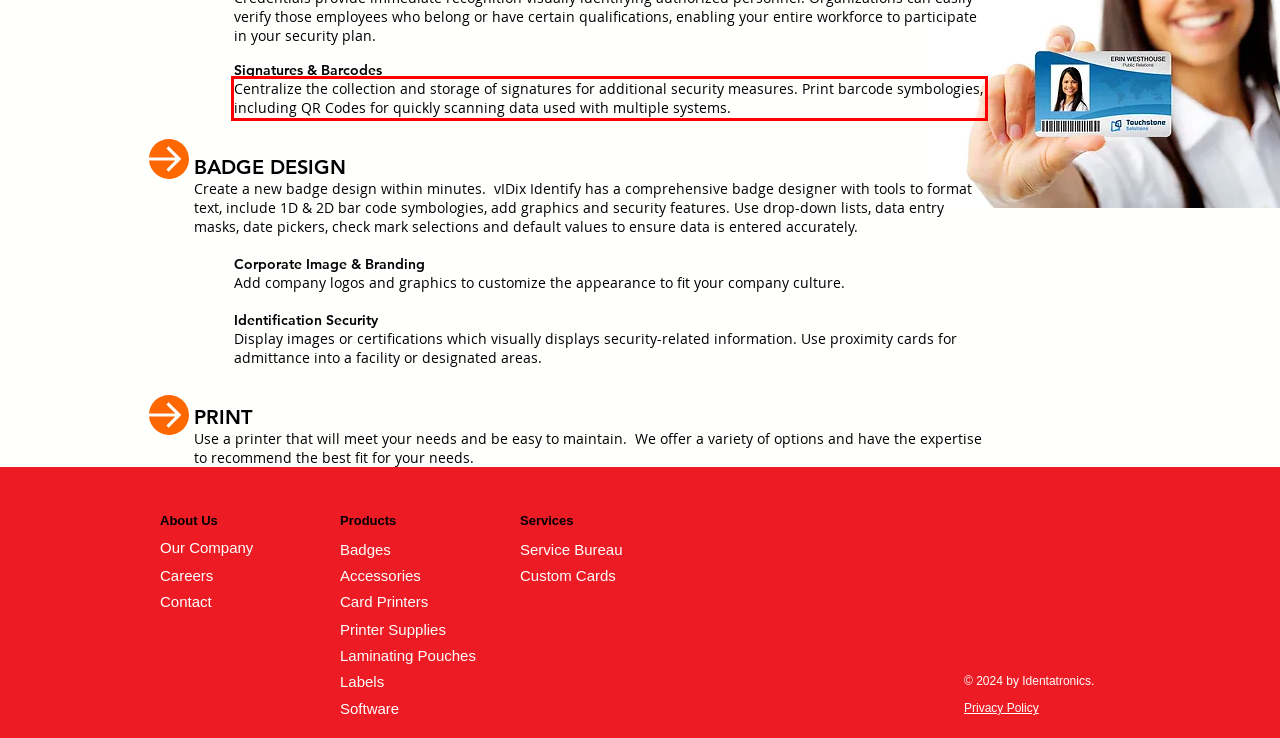Given a screenshot of a webpage, identify the red bounding box and perform OCR to recognize the text within that box.

Centralize the collection and storage of signatures for additional security measures. Print barcode symbologies, including QR Codes for quickly scanning data used with multiple systems.